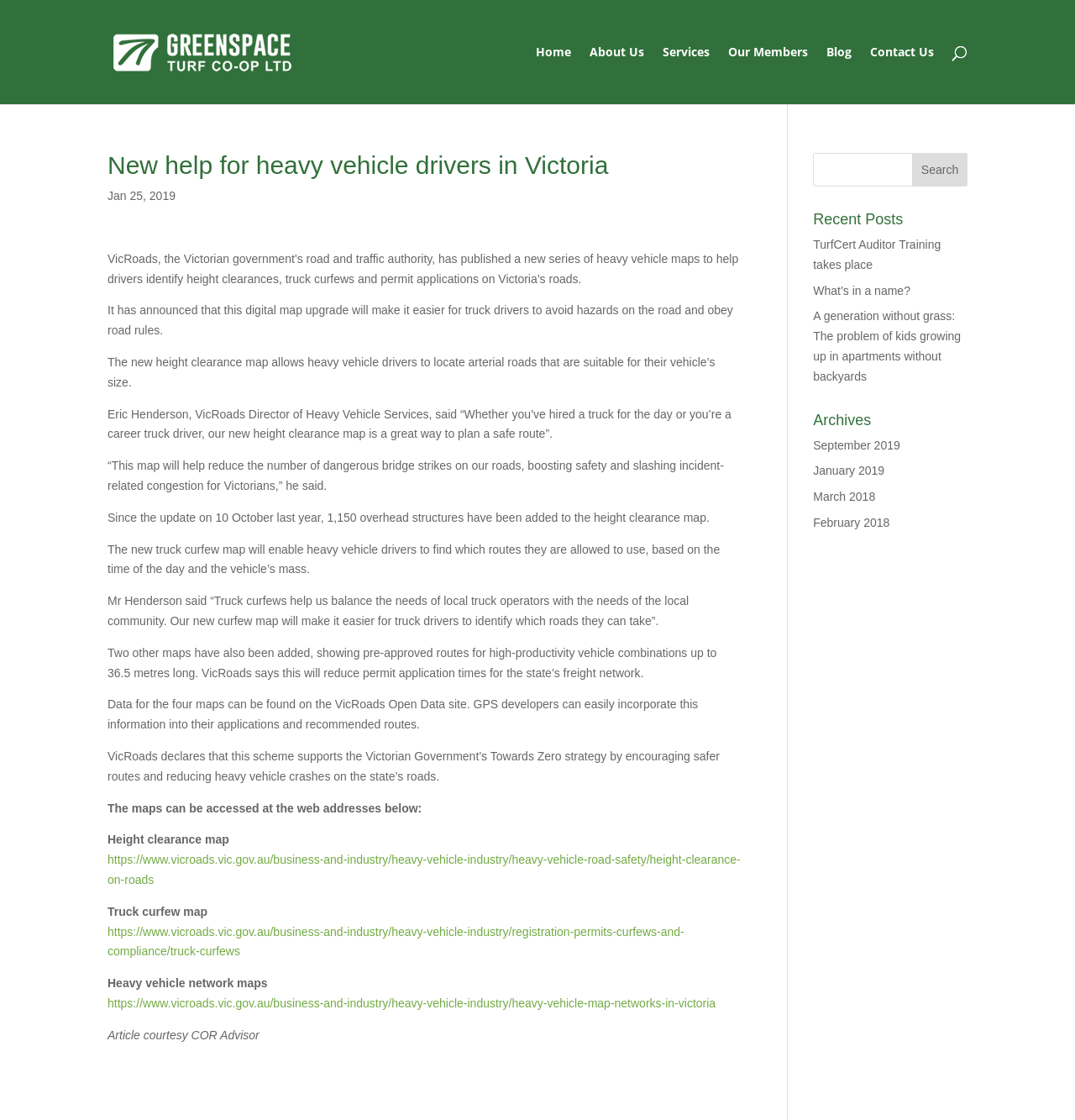Find the bounding box coordinates of the clickable area required to complete the following action: "Search for something".

[0.1, 0.0, 0.9, 0.001]